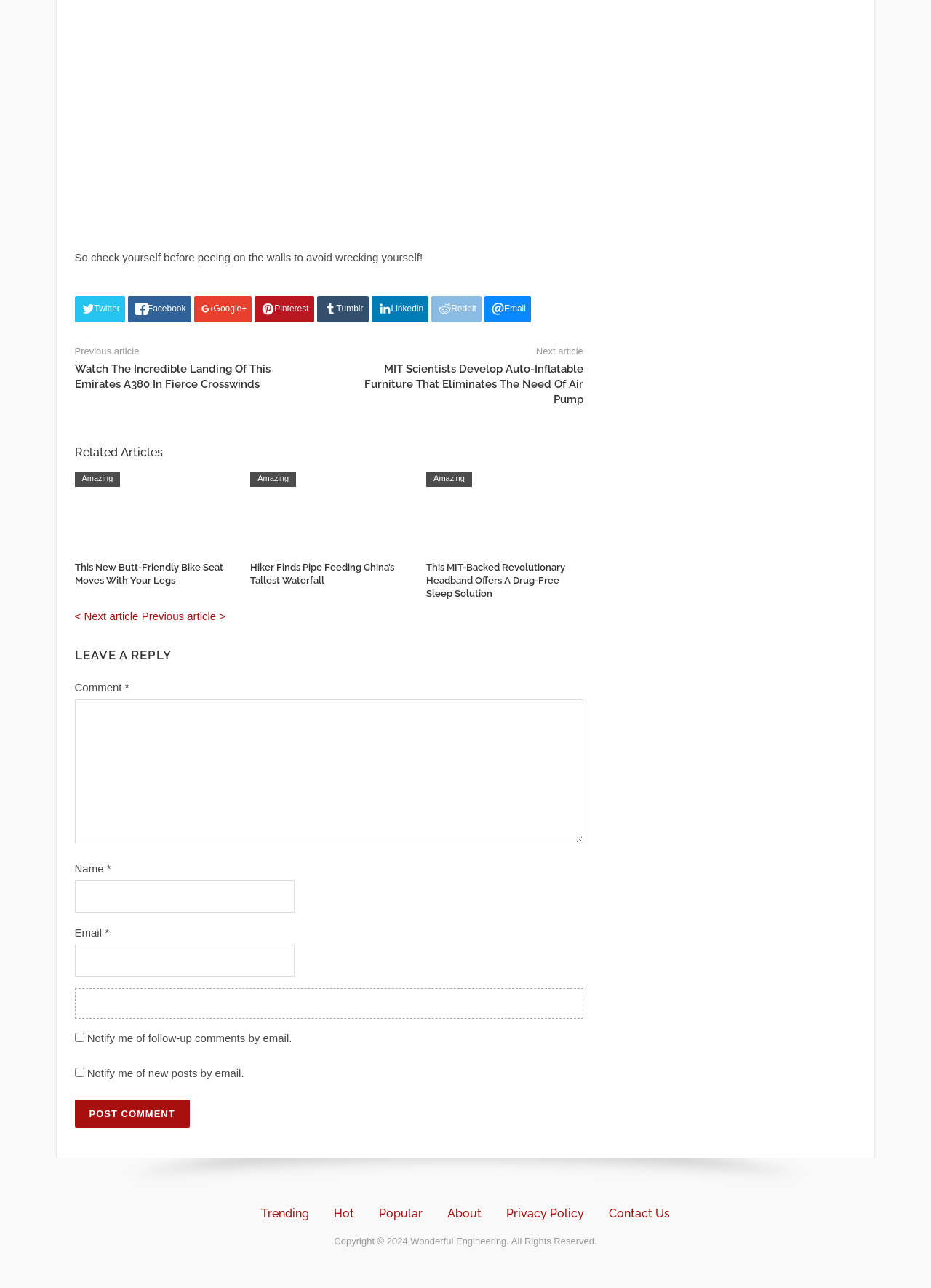Indicate the bounding box coordinates of the clickable region to achieve the following instruction: "Click on Twitter."

[0.08, 0.23, 0.134, 0.25]